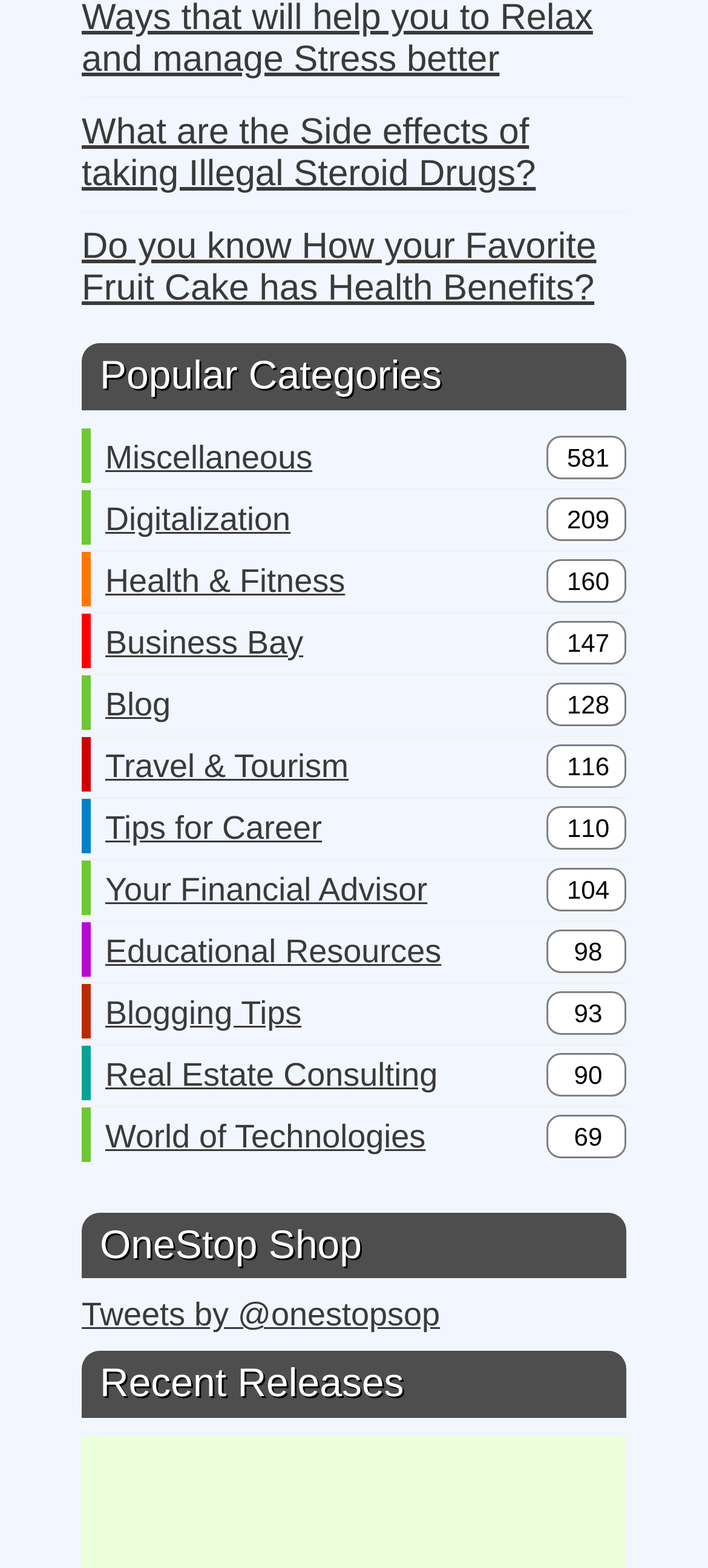Provide a short answer to the following question with just one word or phrase: What is the text of the first link on the webpage?

What are the Side effects of taking Illegal Steroid Drugs?